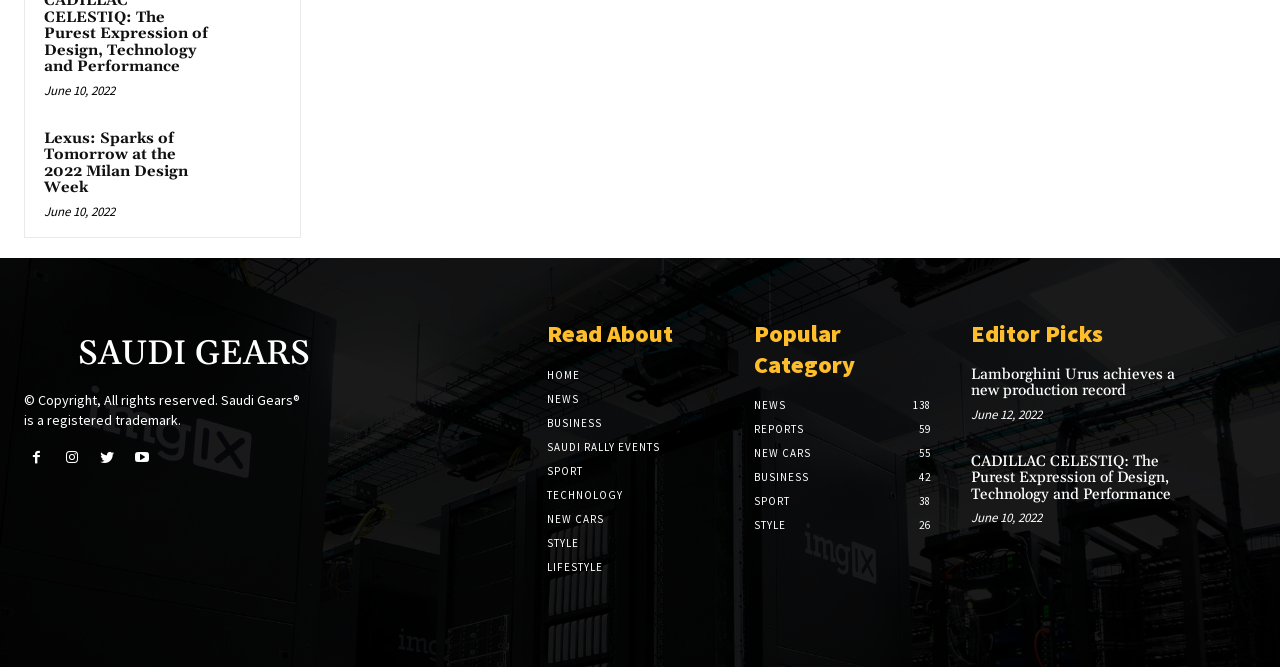Please locate the clickable area by providing the bounding box coordinates to follow this instruction: "Read about the Lamborghini Urus production record".

[0.758, 0.547, 0.918, 0.6]